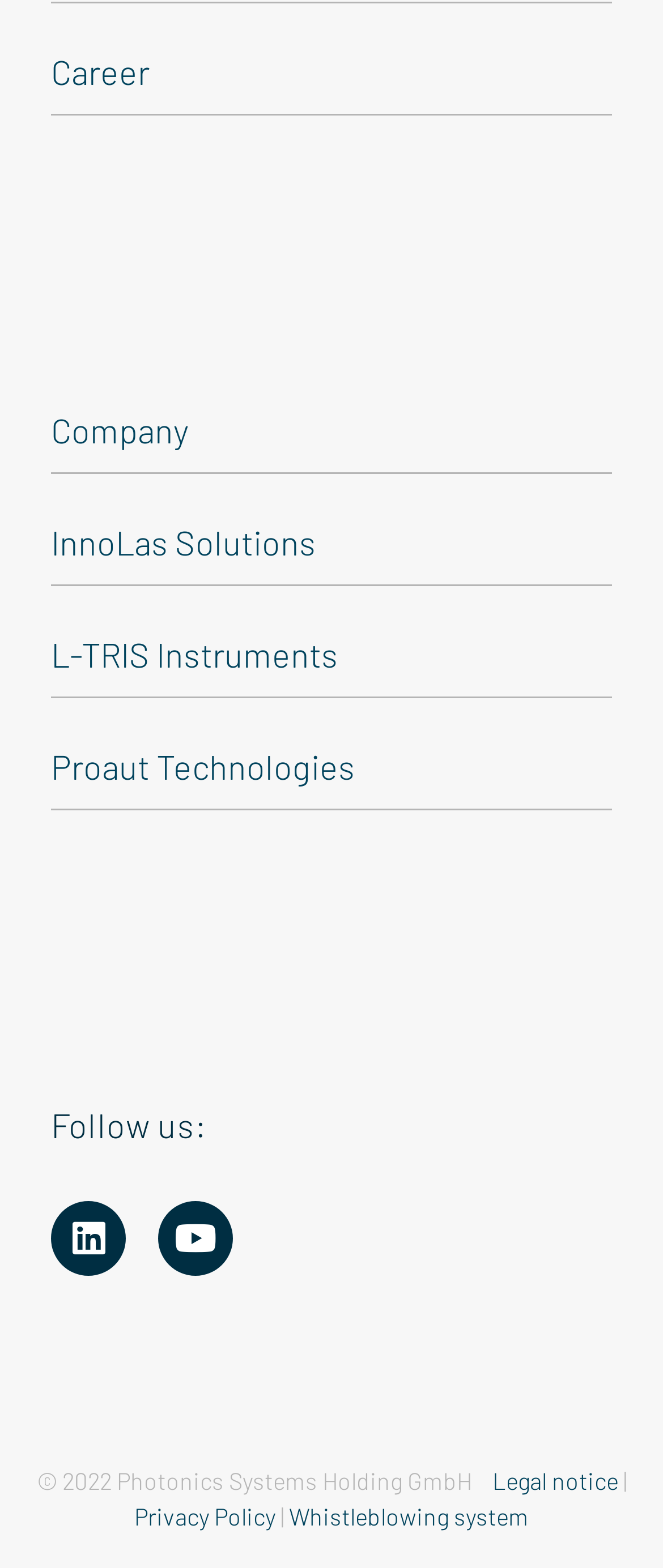By analyzing the image, answer the following question with a detailed response: What is the company name mentioned in the webpage?

I found the company name 'Photonics Systems Holding GmbH' in the copyright text at the bottom of the webpage, which suggests that it is the owner of the website.